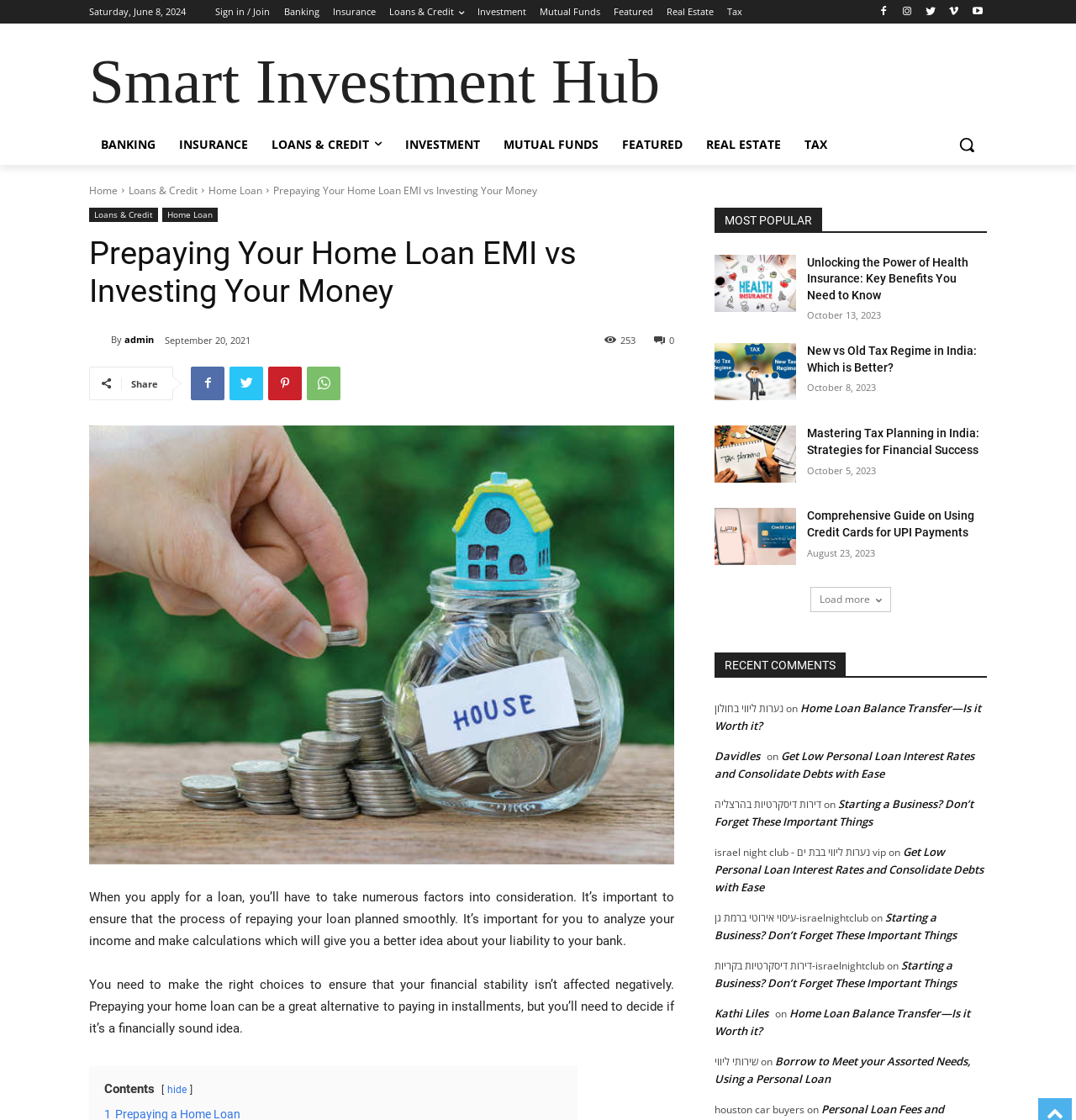Please indicate the bounding box coordinates of the element's region to be clicked to achieve the instruction: "Read the article 'Prepaying Your Home Loan EMI vs Investing Your Money'". Provide the coordinates as four float numbers between 0 and 1, i.e., [left, top, right, bottom].

[0.254, 0.163, 0.499, 0.176]